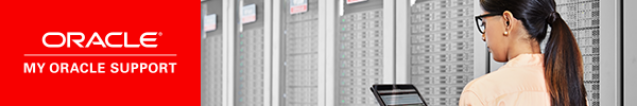What is the woman in the image doing?
Look at the image and construct a detailed response to the question.

The image depicts a professional woman standing in front of modern server racks, and she is focused on her work while interacting with a sleek laptop, suggesting that she is engaged in some kind of technical or support-related activity.